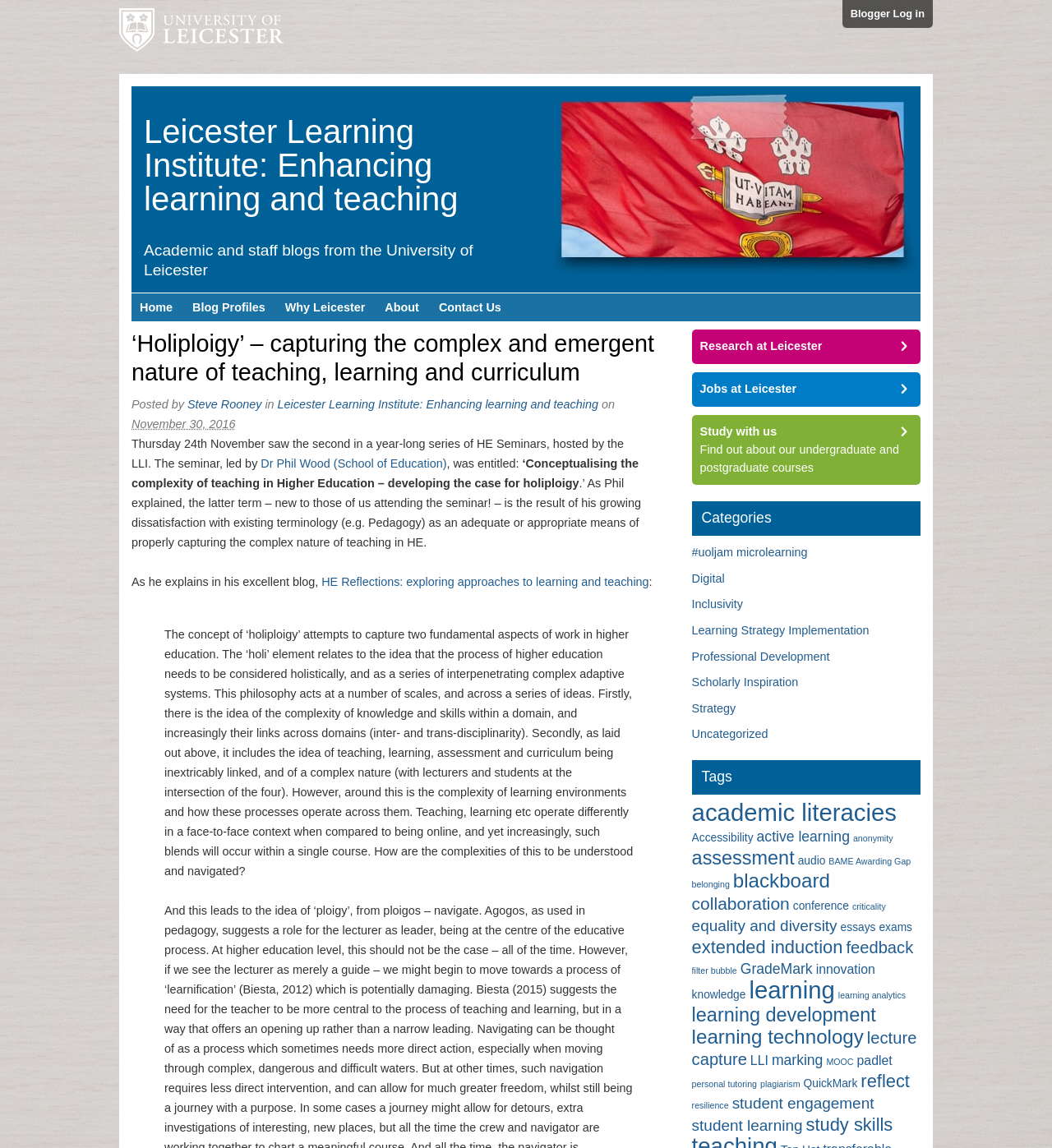Determine the bounding box coordinates for the area that needs to be clicked to fulfill this task: "Visit the 'HE Reflections: exploring approaches to learning and teaching' blog". The coordinates must be given as four float numbers between 0 and 1, i.e., [left, top, right, bottom].

[0.306, 0.501, 0.617, 0.513]